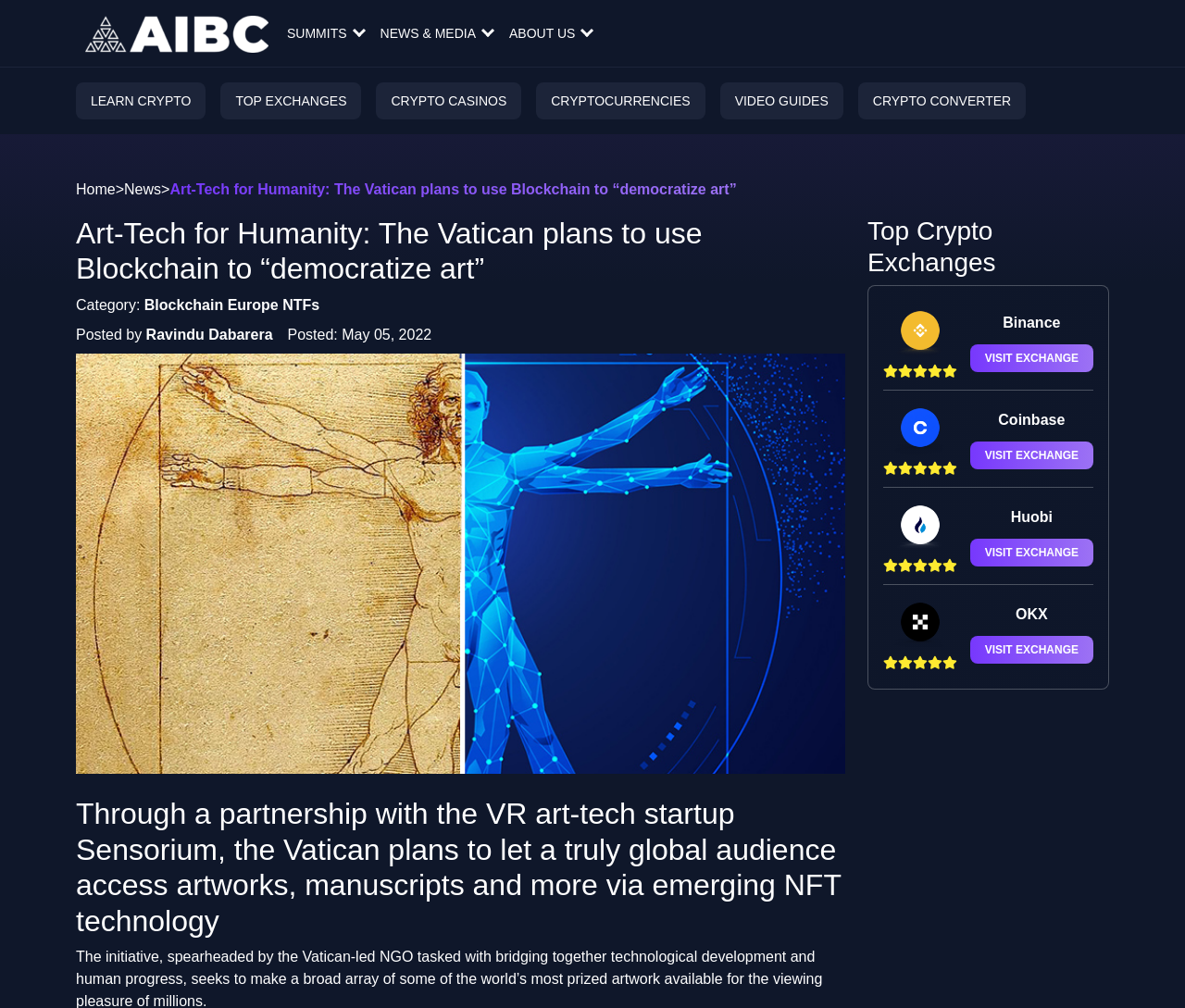What is the date of the article?
Based on the image, please offer an in-depth response to the question.

The date of the article is mentioned in the text 'Posted: May 05, 2022', which indicates that the article was posted on May 05, 2022.